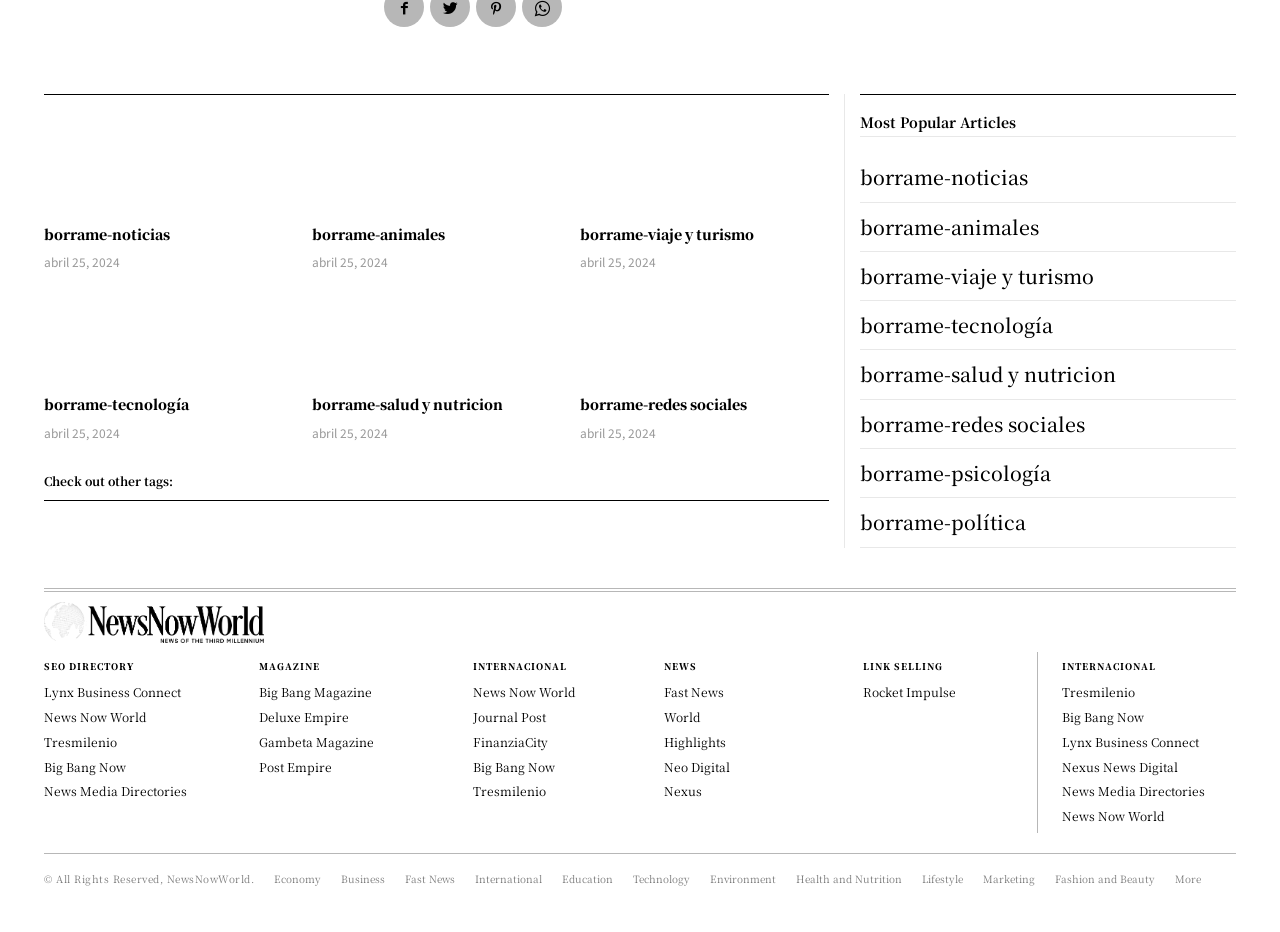Find the bounding box coordinates of the area to click in order to follow the instruction: "Read the 'Big Bang Magazine'".

[0.202, 0.731, 0.29, 0.749]